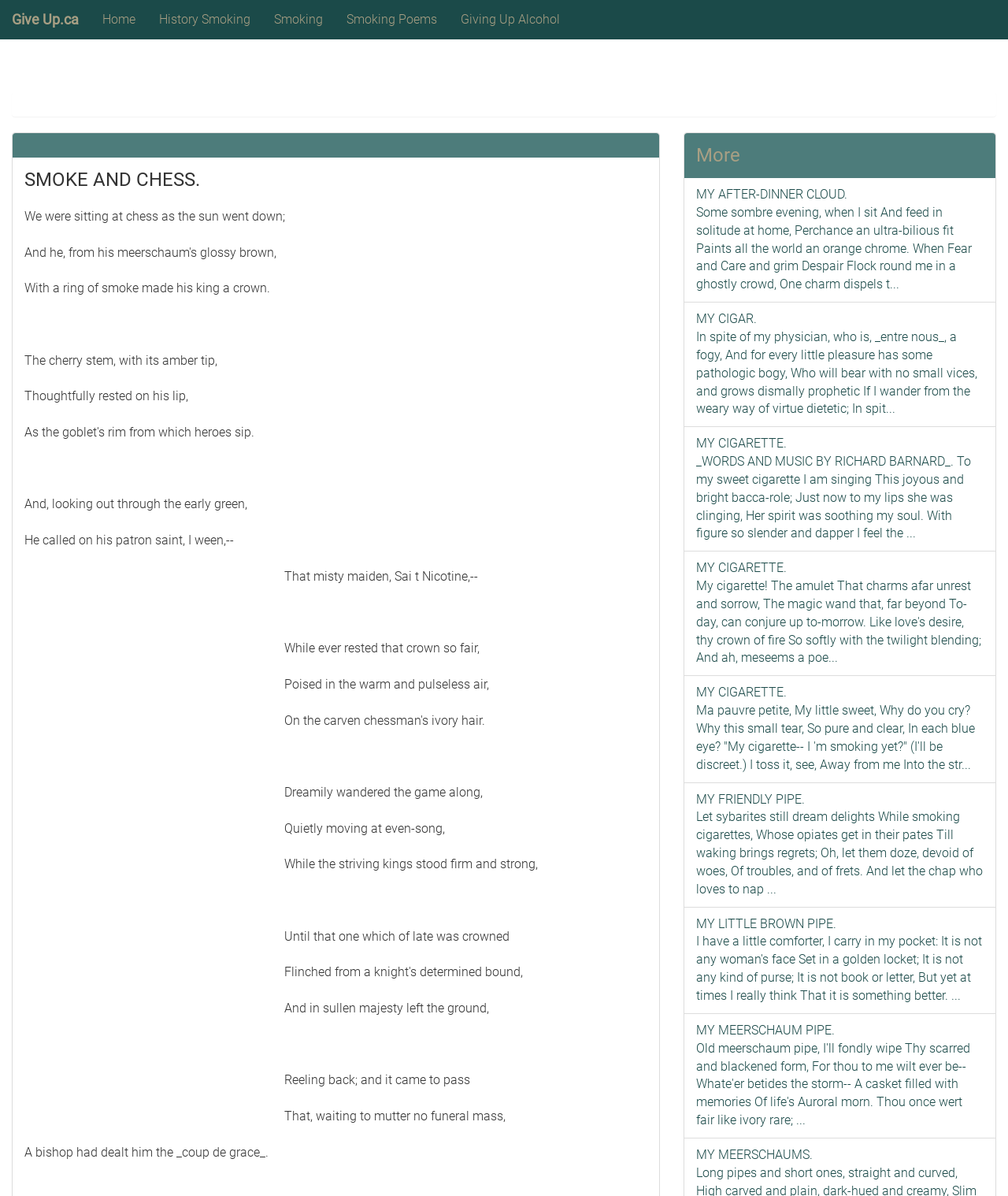Your task is to extract the text of the main heading from the webpage.

SMOKE AND CHESS.